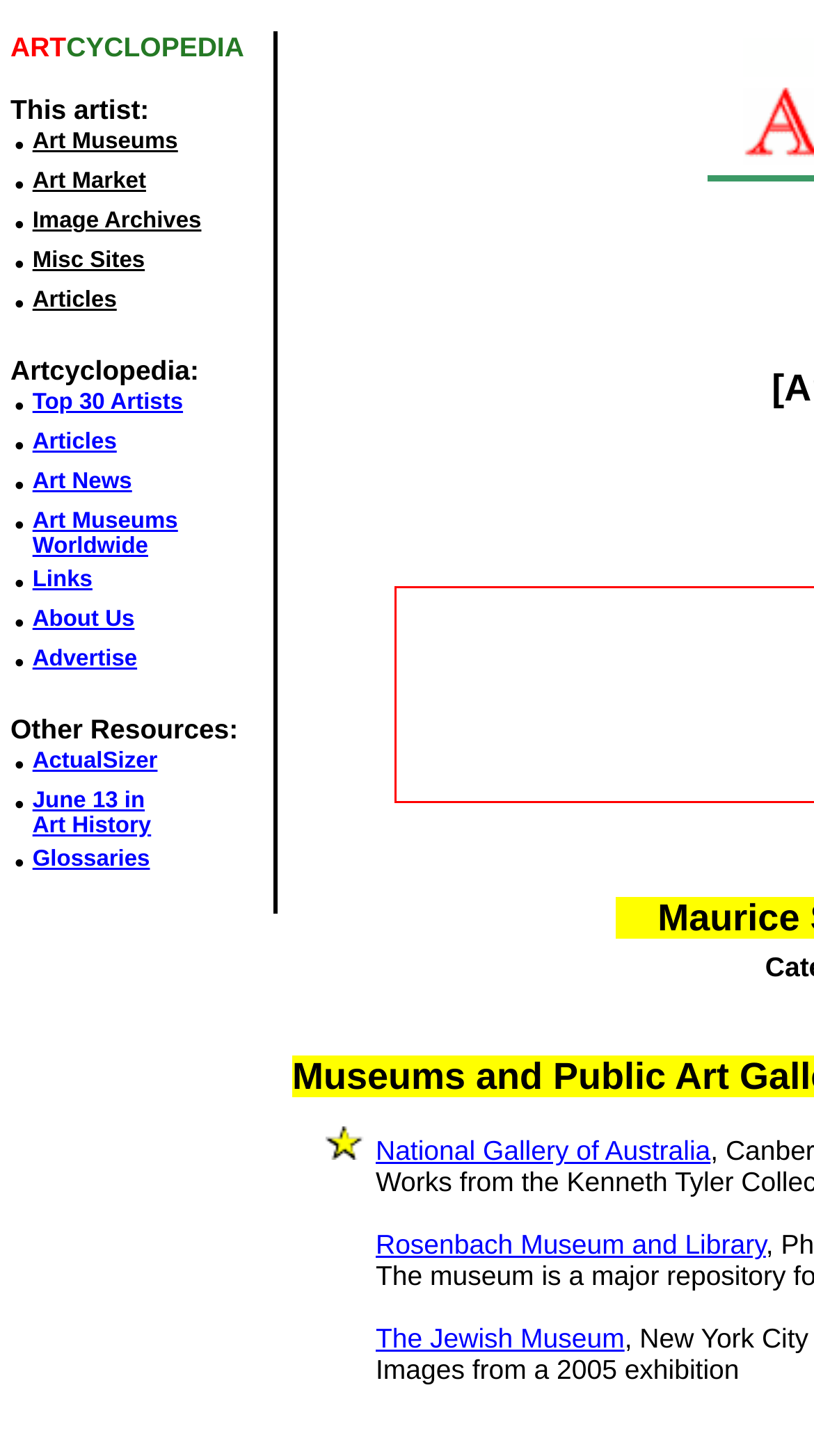What is the name of the artist featured on this webpage?
Using the image, answer in one word or phrase.

Maurice Sendak